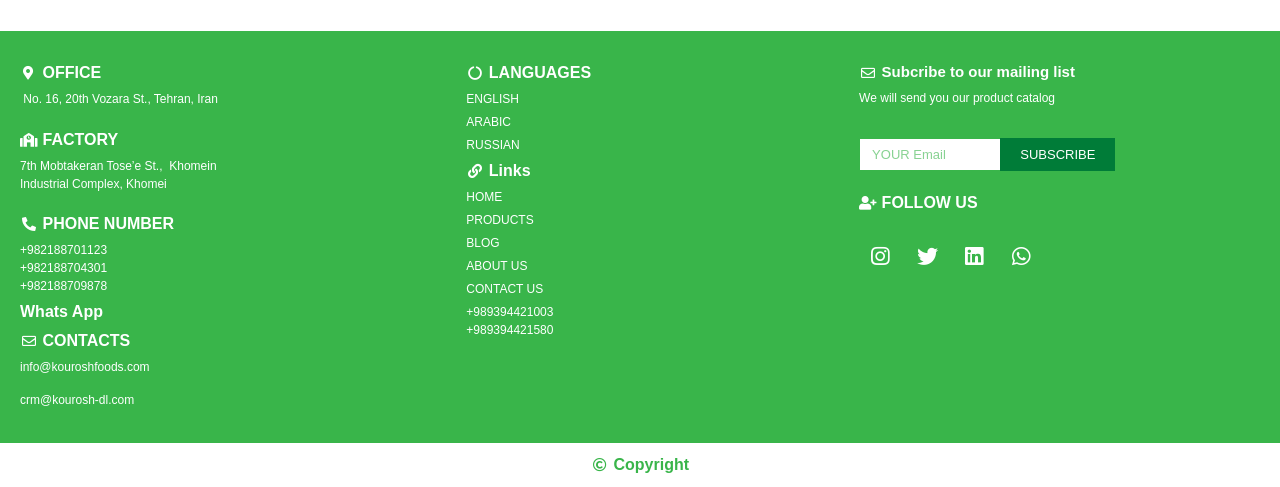Please find the bounding box coordinates in the format (top-left x, top-left y, bottom-right x, bottom-right y) for the given element description. Ensure the coordinates are floating point numbers between 0 and 1. Description: Russian

[0.364, 0.28, 0.656, 0.317]